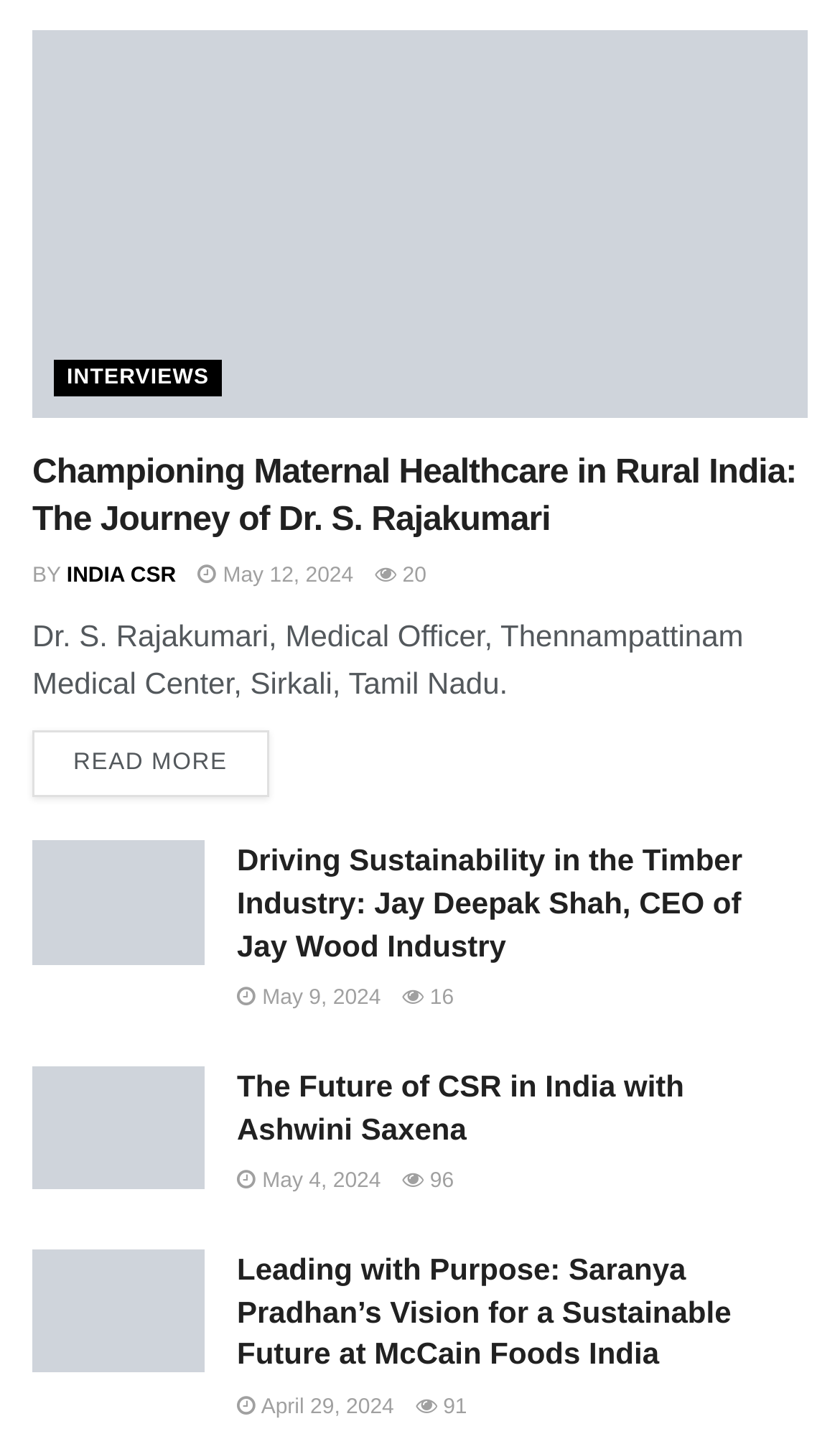Locate the bounding box coordinates of the element's region that should be clicked to carry out the following instruction: "Read the interview of Dr. S. Rajakumari". The coordinates need to be four float numbers between 0 and 1, i.e., [left, top, right, bottom].

[0.038, 0.313, 0.962, 0.38]